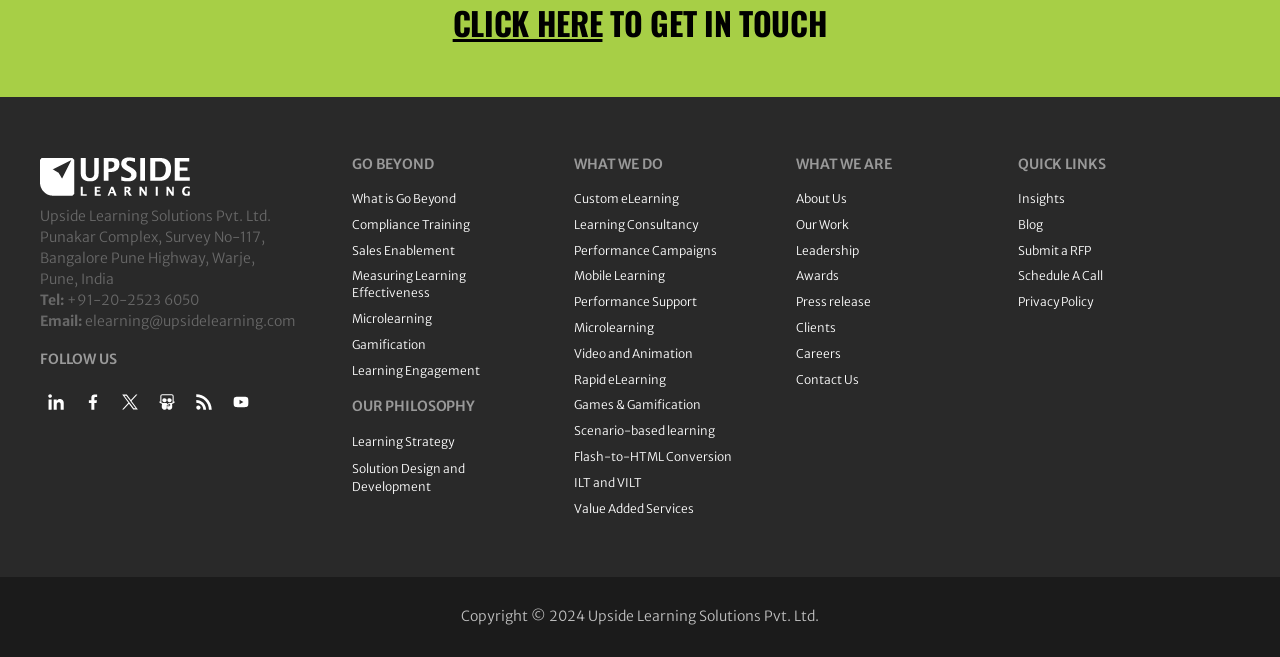Please specify the coordinates of the bounding box for the element that should be clicked to carry out this instruction: "Read the latest Insights". The coordinates must be four float numbers between 0 and 1, formatted as [left, top, right, bottom].

[0.795, 0.291, 0.969, 0.316]